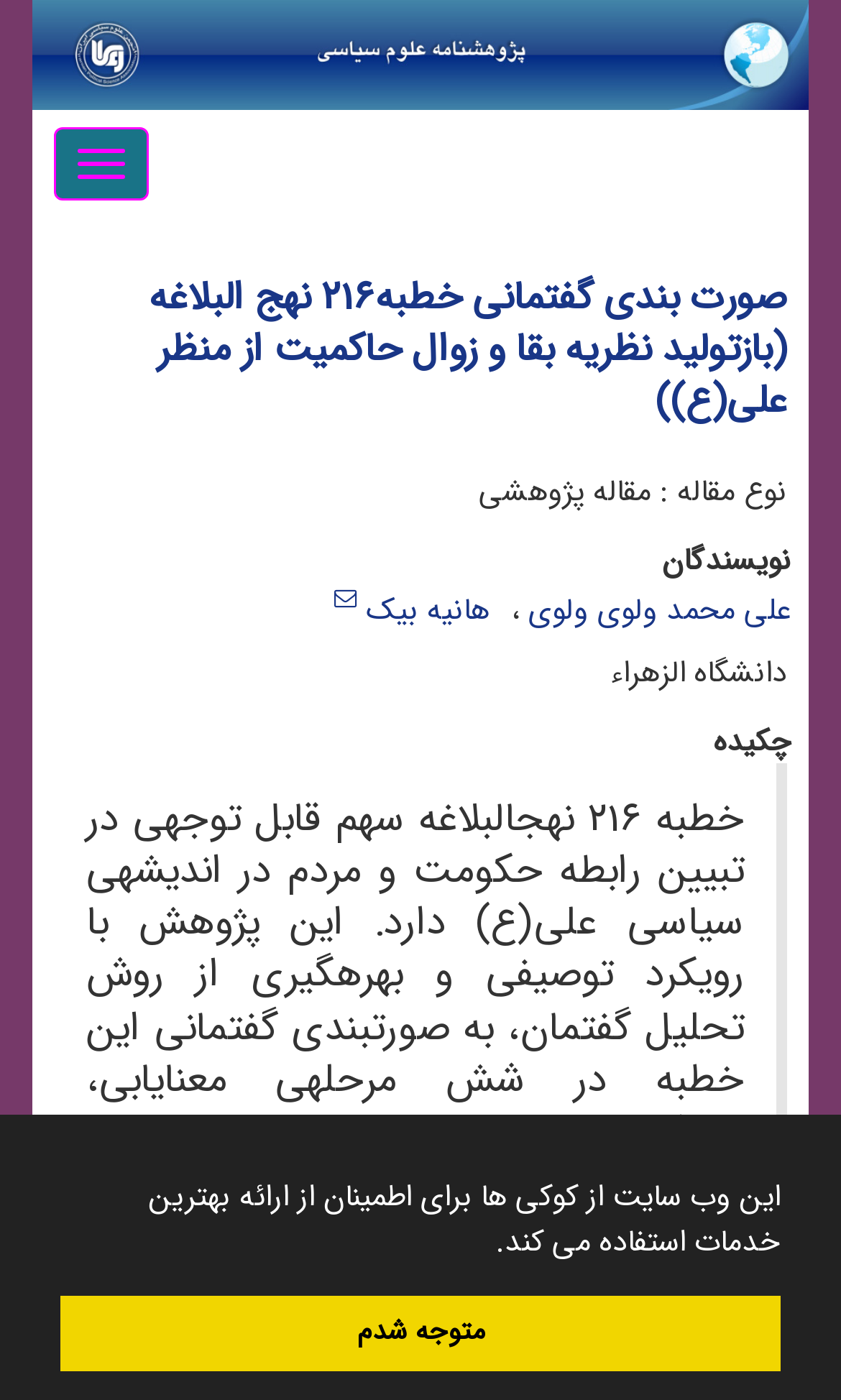Provide the bounding box coordinates of the HTML element described by the text: "title="ارسال ایمیل به نویسنده اصلی"". The coordinates should be in the format [left, top, right, bottom] with values between 0 and 1.

[0.397, 0.416, 0.426, 0.441]